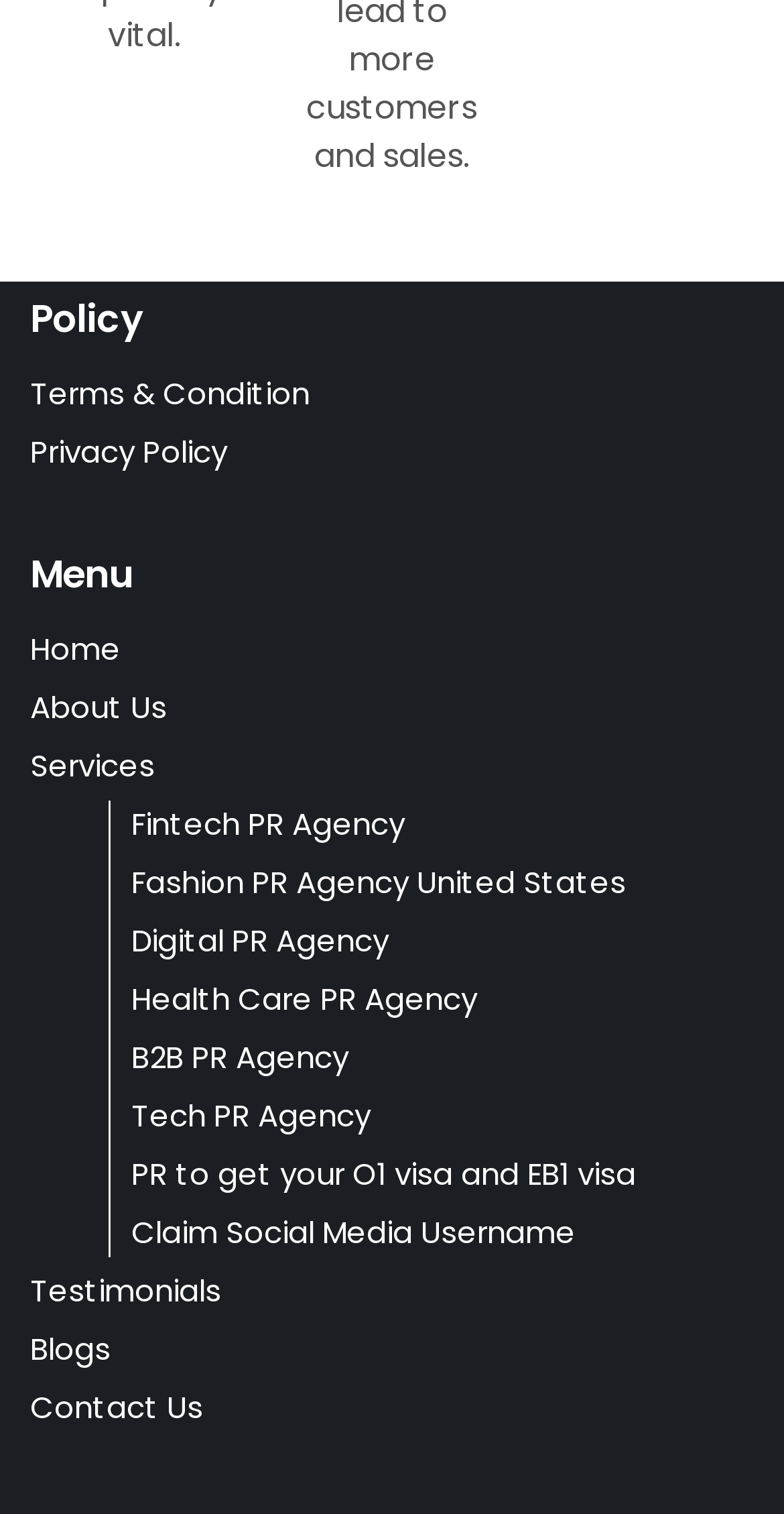What is the first link after 'Menu'?
Look at the image and answer with only one word or phrase.

Home